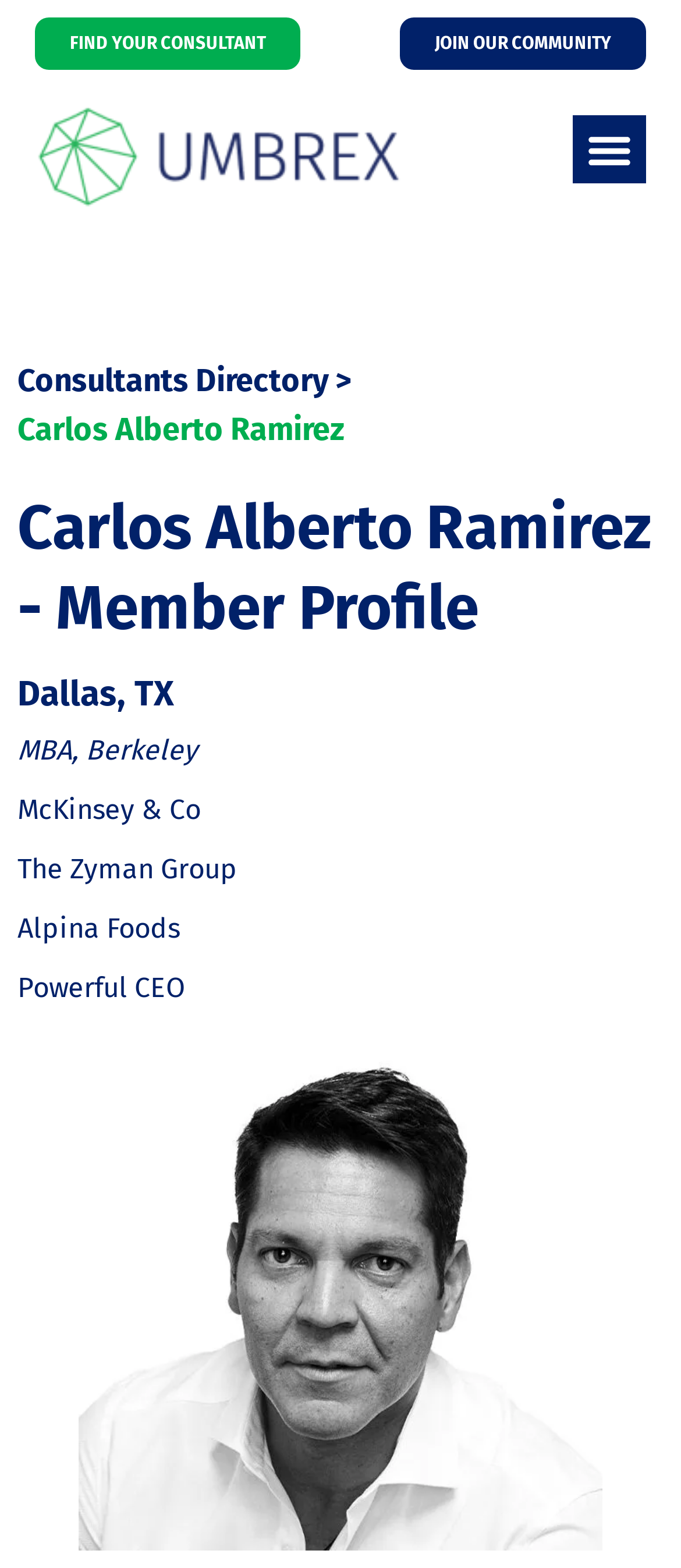What is the logo of the website?
We need a detailed and exhaustive answer to the question. Please elaborate.

I found the logo of the website by looking at the image element with the description 'Umbrex Logo' at coordinates [0.051, 0.067, 0.59, 0.133].